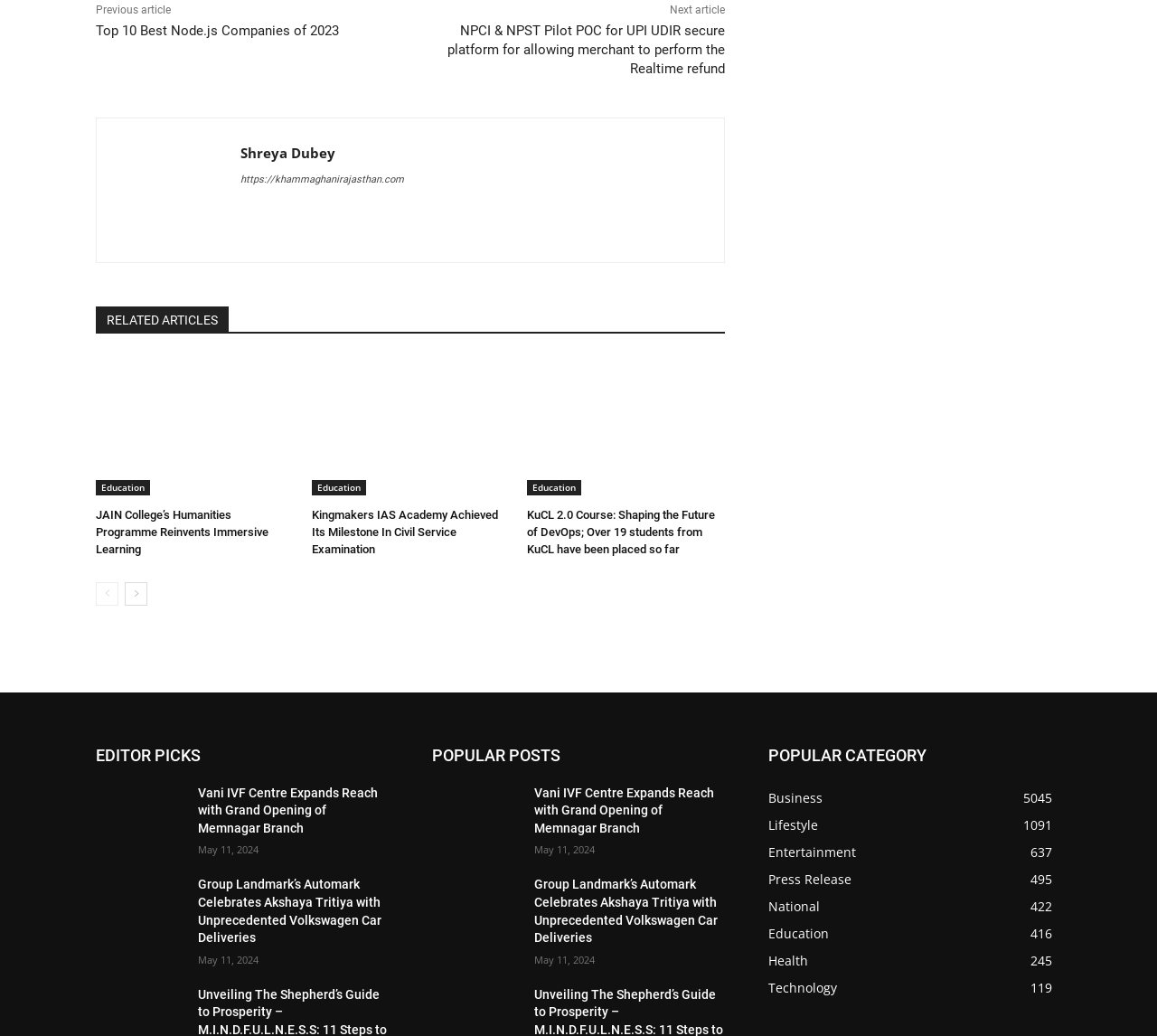What is the category with the most articles?
Based on the image, give a concise answer in the form of a single word or short phrase.

Business